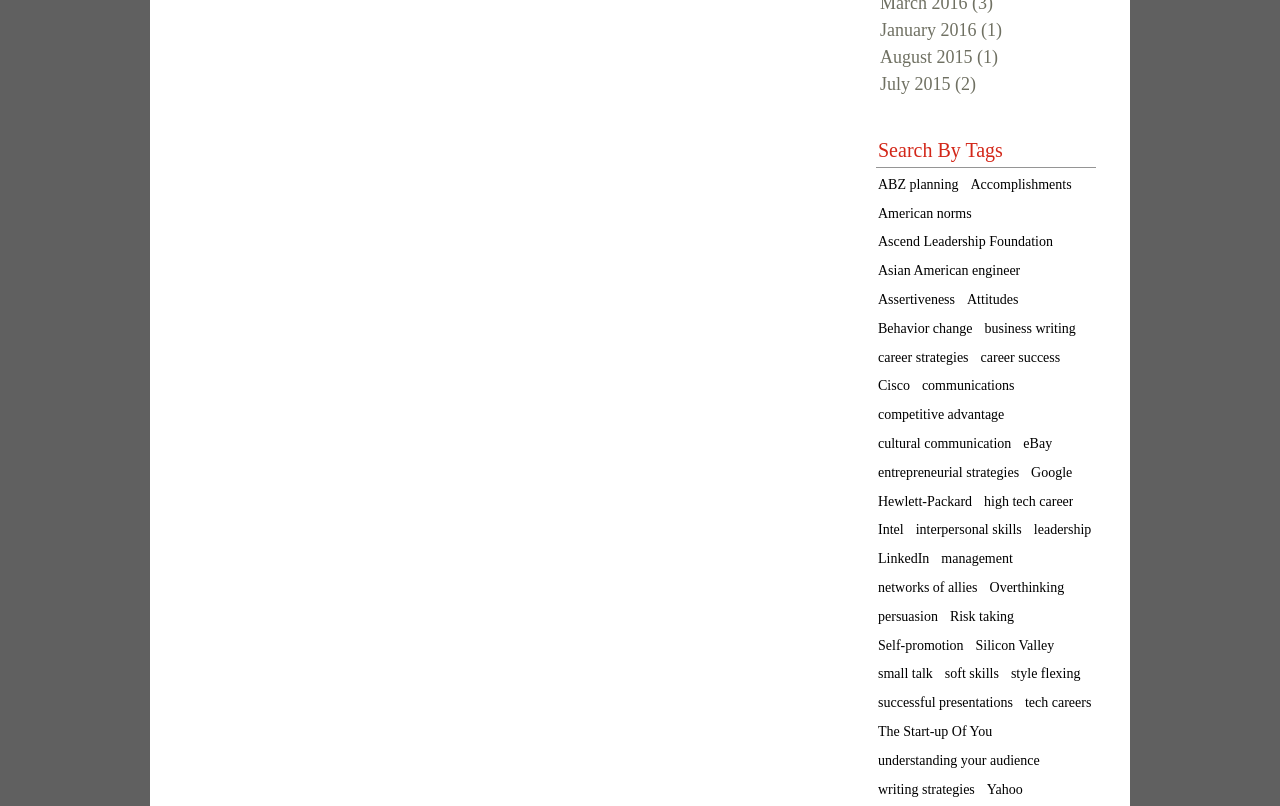Could you highlight the region that needs to be clicked to execute the instruction: "Search by tags"?

[0.686, 0.168, 0.858, 0.203]